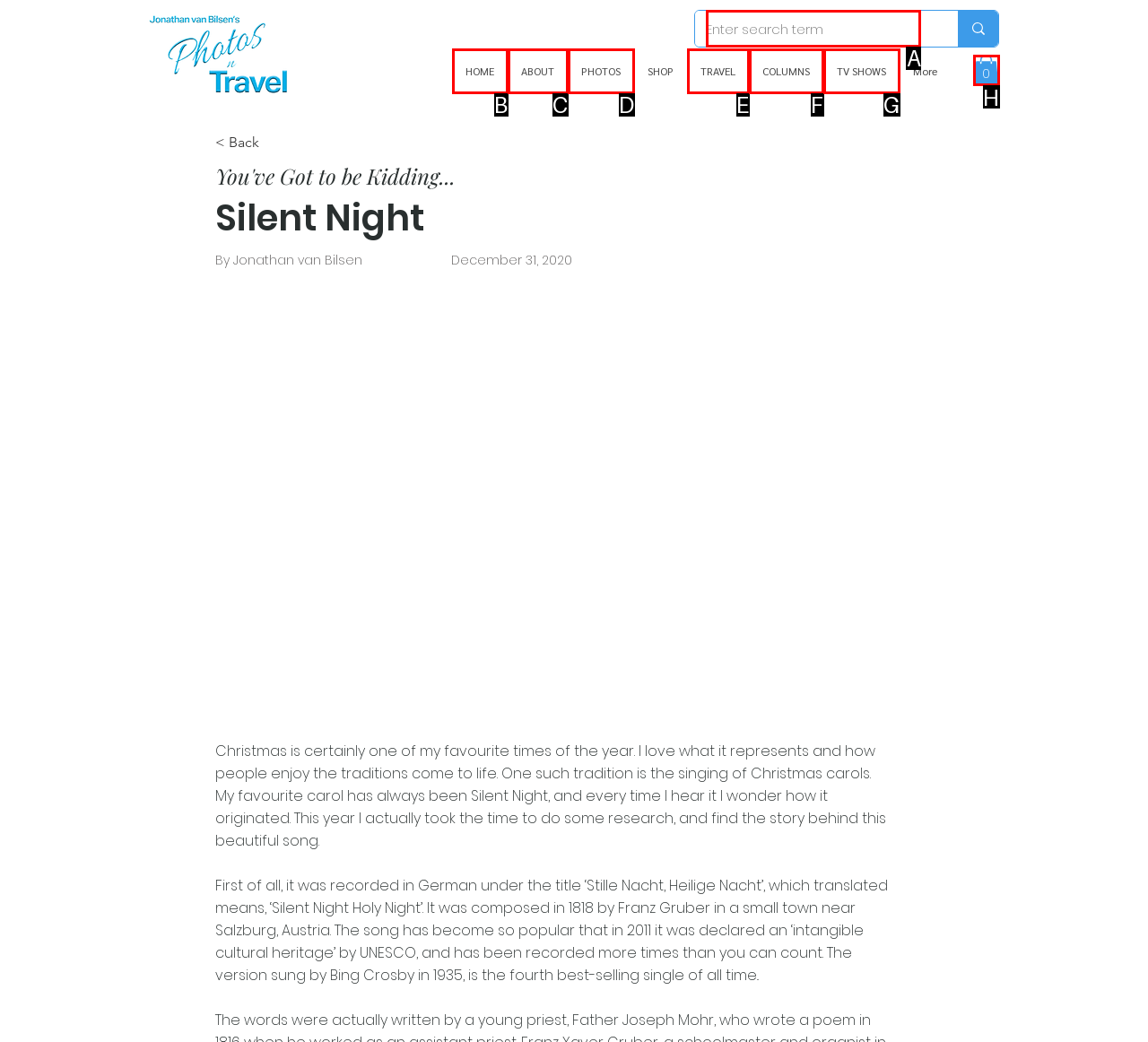Choose the HTML element that should be clicked to achieve this task: Read more about 'Katelin & Bryan Engagement'
Respond with the letter of the correct choice.

None